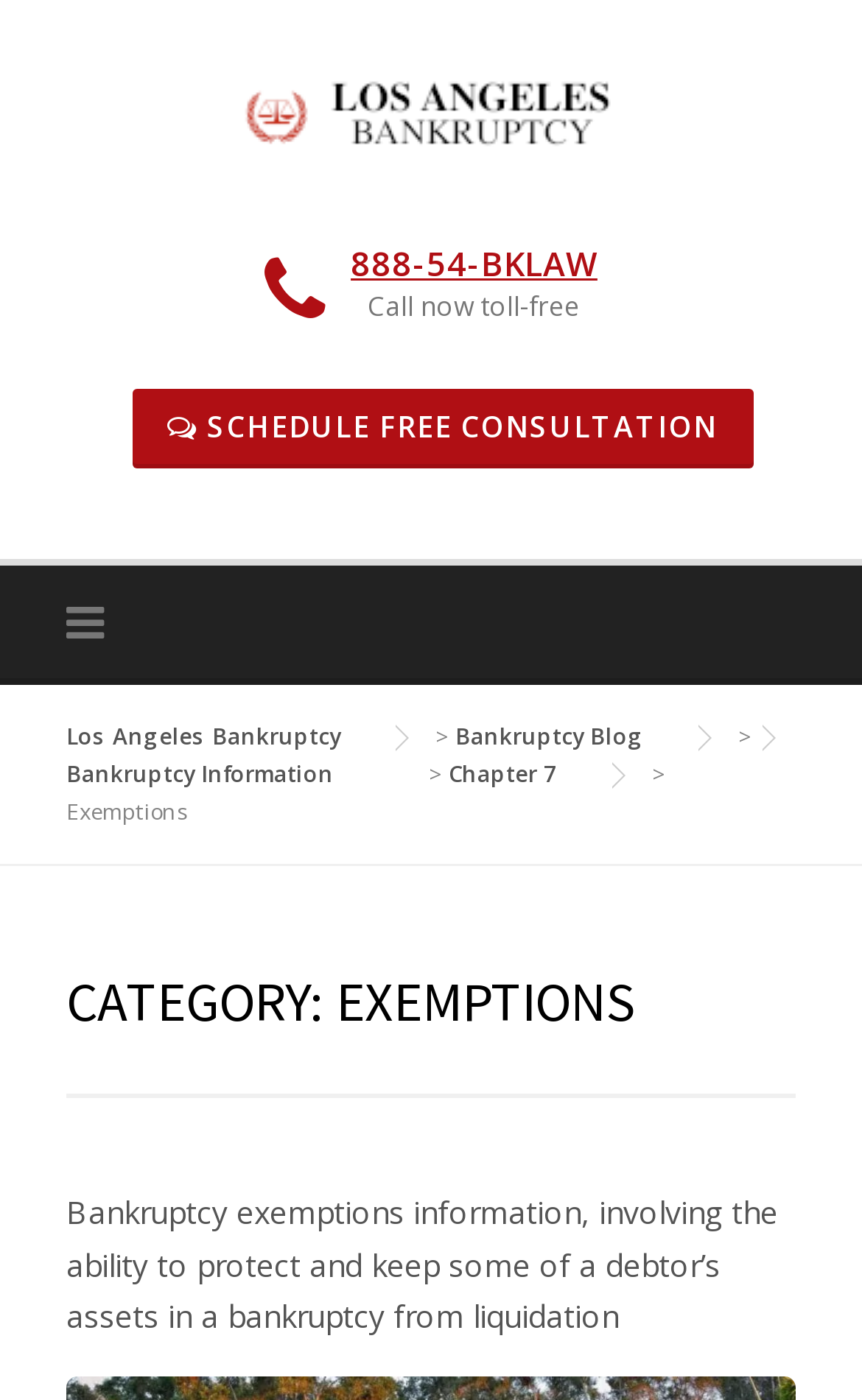Locate the bounding box of the UI element described in the following text: "title="Los Angeles Bankruptcy"".

[0.256, 0.066, 0.744, 0.096]